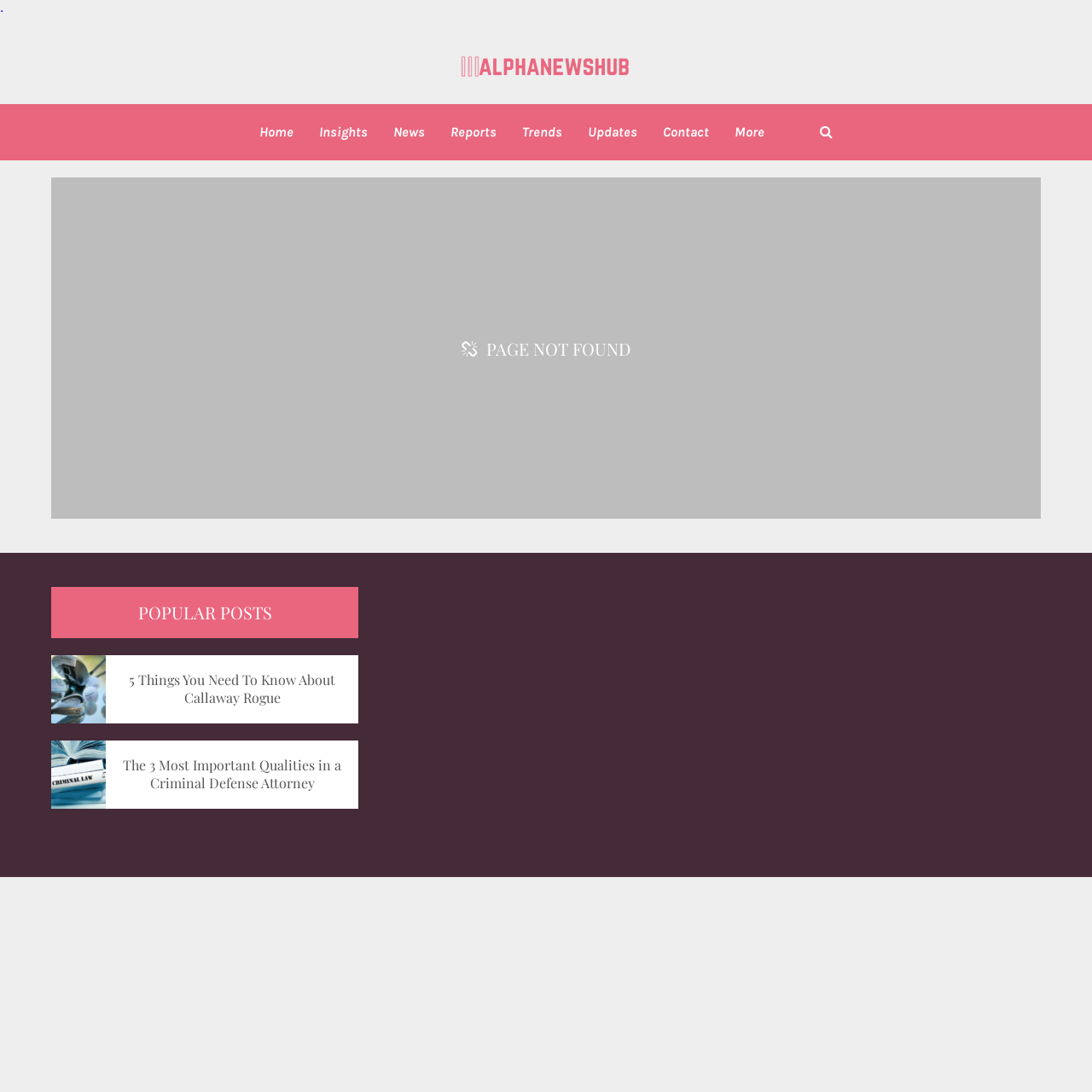Answer this question in one word or a short phrase: How many navigation links are there in the top navigation bar?

7